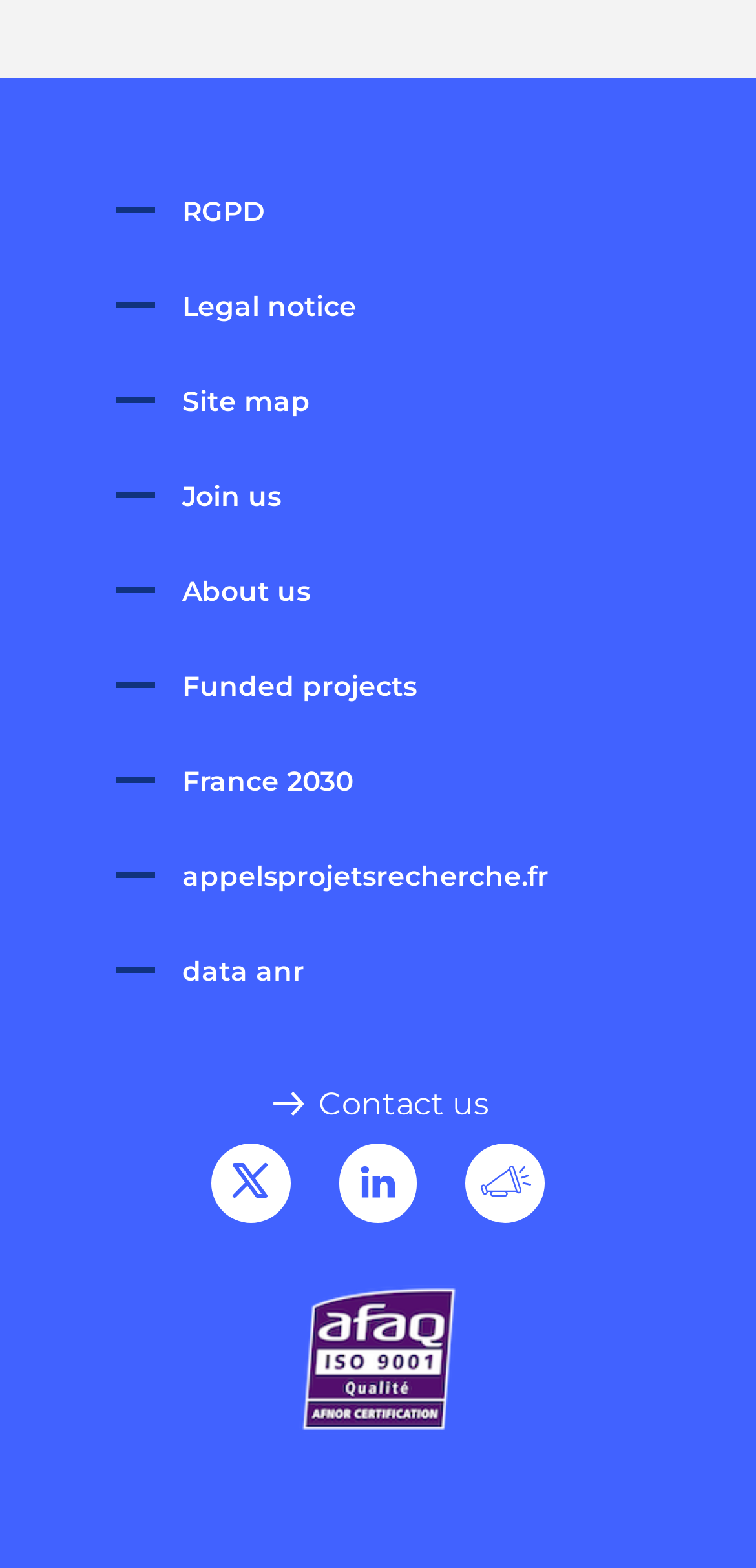Identify the bounding box coordinates of the area you need to click to perform the following instruction: "Contact us".

[0.353, 0.692, 0.647, 0.716]